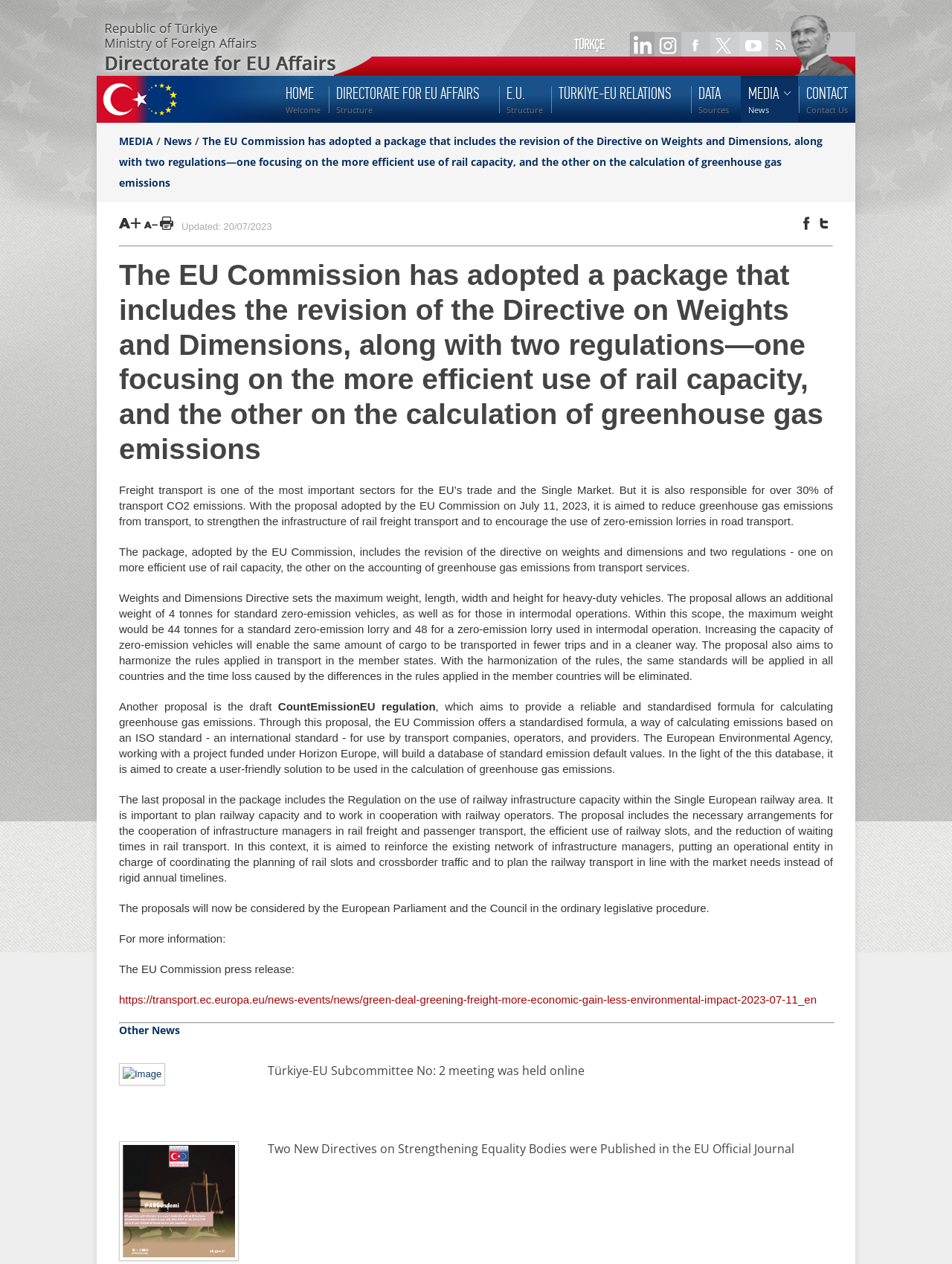Create a full and detailed caption for the entire webpage.

The webpage is about the EU Commission's adoption of a package that includes the revision of the Directive on Weights and Dimensions, along with two regulations focusing on the more efficient use of rail capacity and the calculation of greenhouse gas emissions. 

At the top of the page, there are several links to different language options, including "TÜRKÇE", each accompanied by a small image. Below these links, there is a navigation menu with links to "HOME", "DIRECTORATE FOR EU AFFAIRS", "E.U. Structure", "TÜRKİYE-EU RELATIONS", "DATA Sources", "MEDIA News", and "CONTACT Contact Us". 

The main content of the page is divided into two sections. The first section has a heading that summarizes the EU Commission's package, followed by a detailed description of the package's contents, including the revision of the Directive on Weights and Dimensions, and the two regulations. The text is divided into several paragraphs, each explaining a specific aspect of the package. 

The second section is titled "Other News" and contains links to other news articles, each with a heading and a brief description. There are also images accompanying some of the news articles. 

Throughout the page, there are several separator lines that divide the different sections of content.